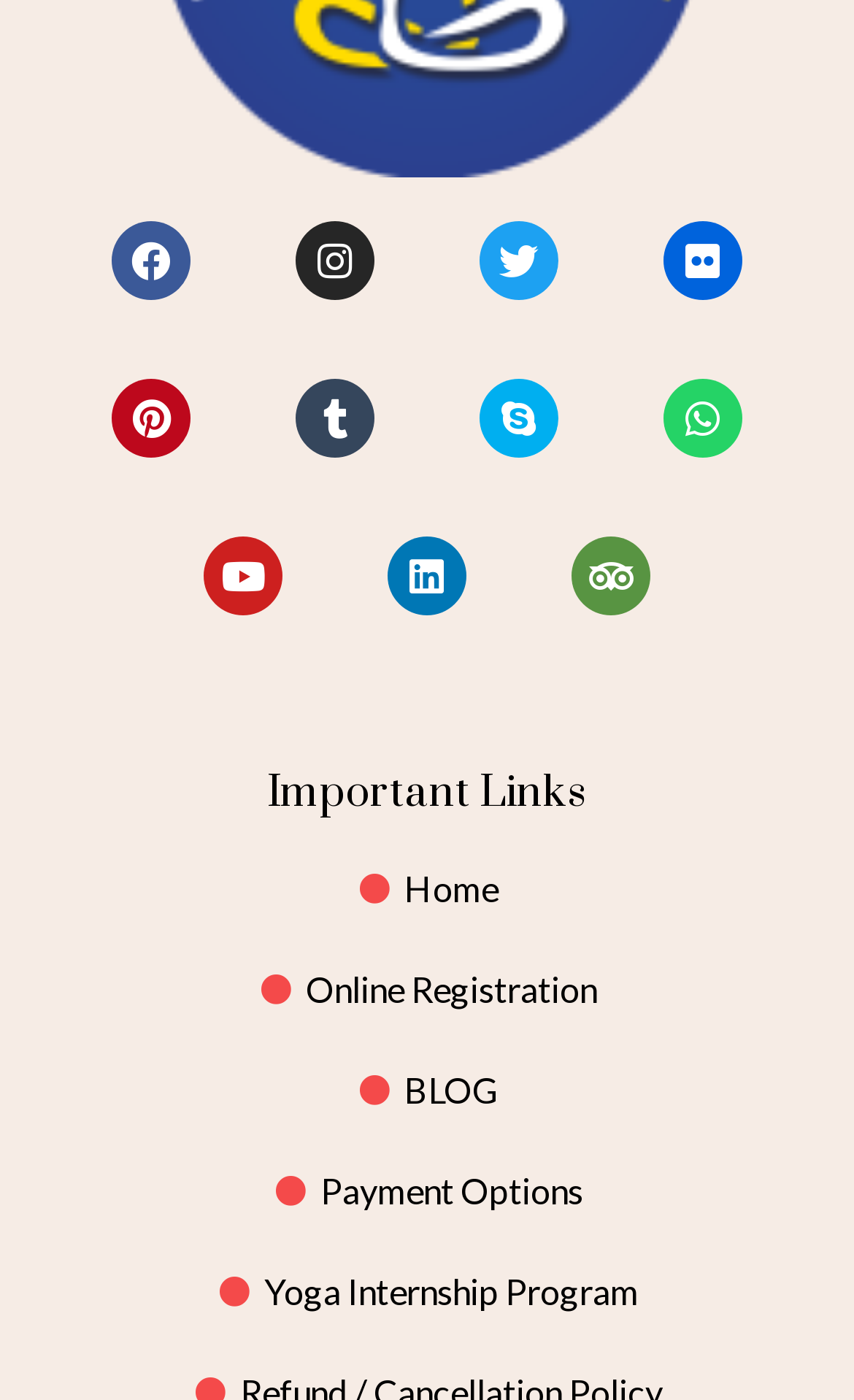Using the format (top-left x, top-left y, bottom-right x, bottom-right y), provide the bounding box coordinates for the described UI element. All values should be floating point numbers between 0 and 1: Yoga Internship Program

[0.051, 0.904, 0.949, 0.942]